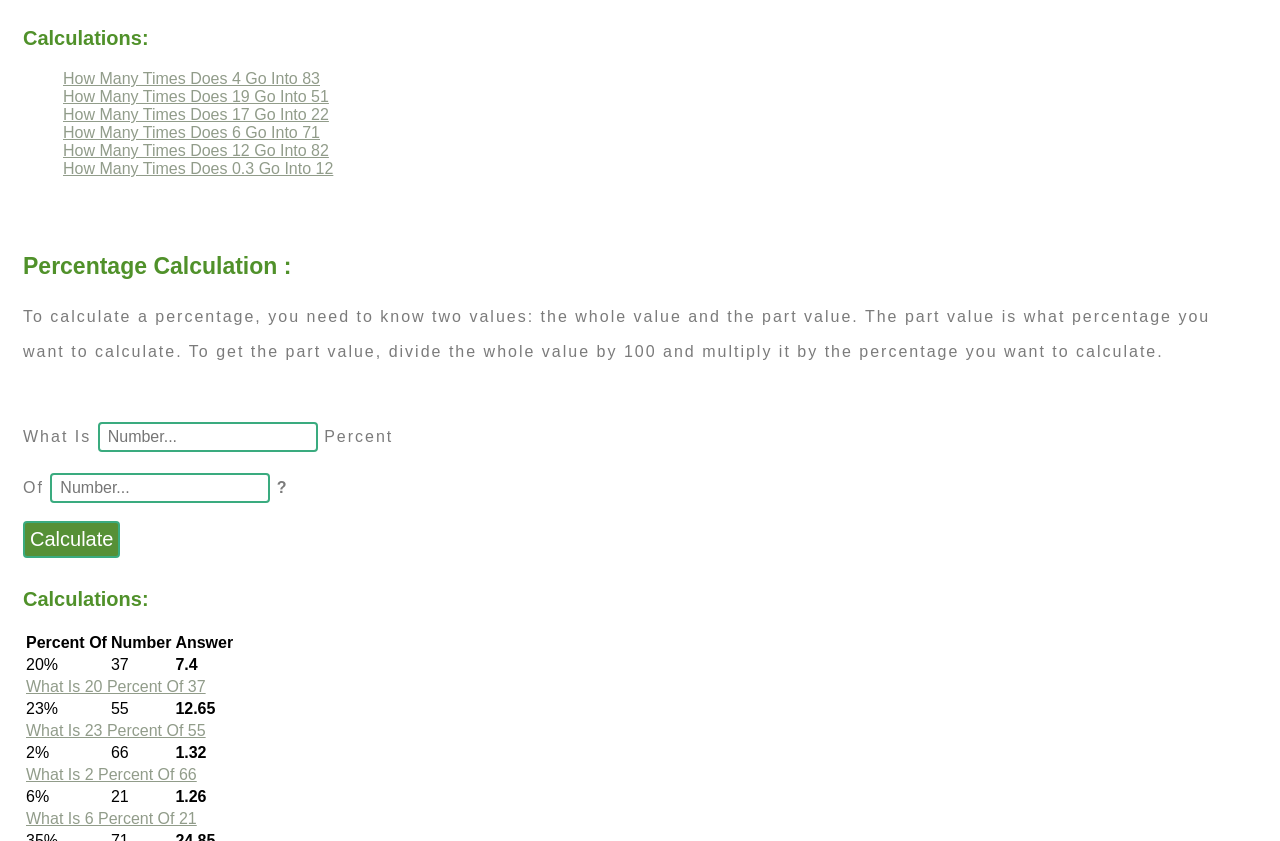Identify the bounding box coordinates of the element that should be clicked to fulfill this task: "Click the 'Calculate' button". The coordinates should be provided as four float numbers between 0 and 1, i.e., [left, top, right, bottom].

[0.018, 0.62, 0.094, 0.664]